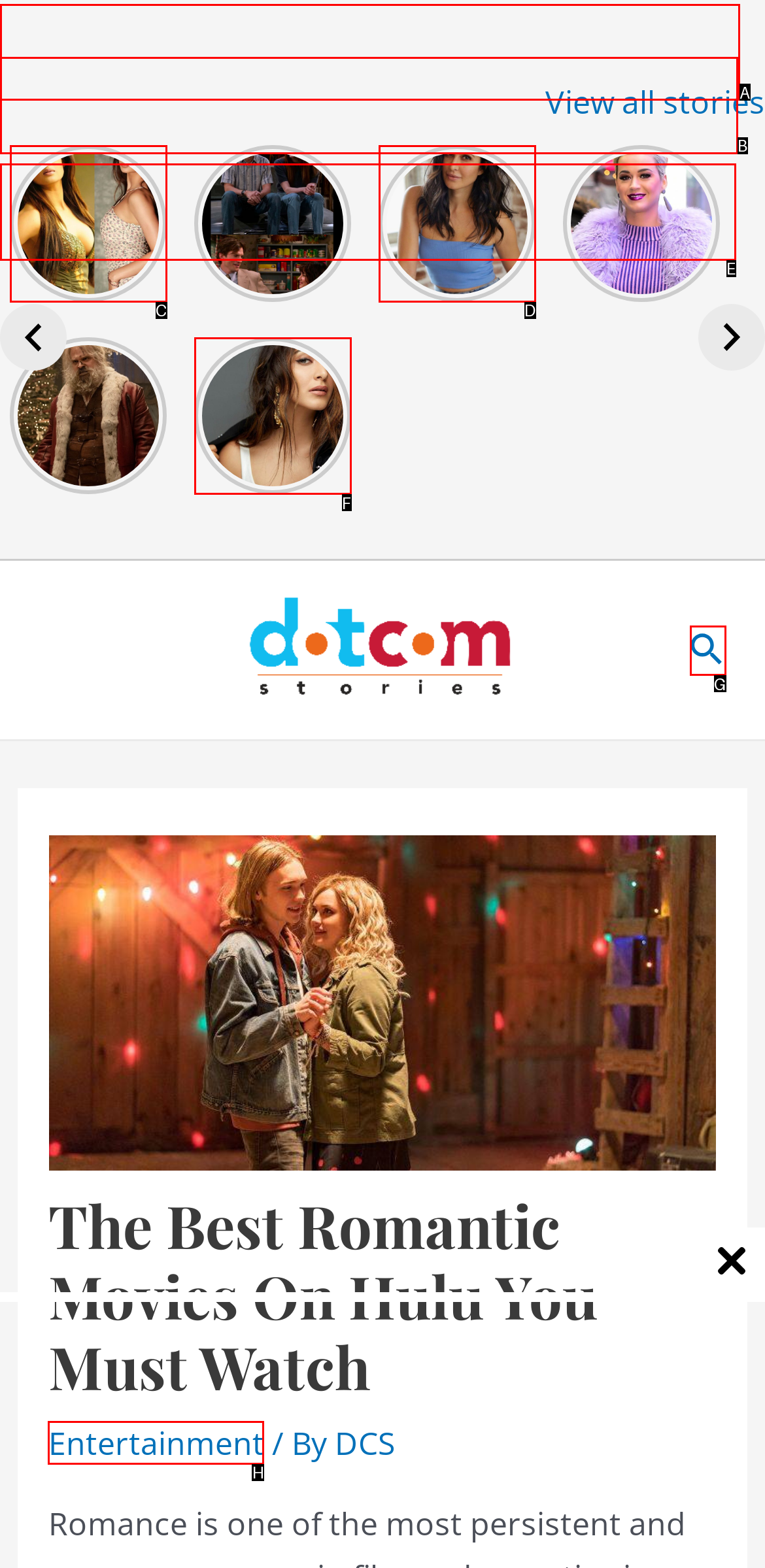Select the appropriate HTML element to click for the following task: Search for a topic
Answer with the letter of the selected option from the given choices directly.

G